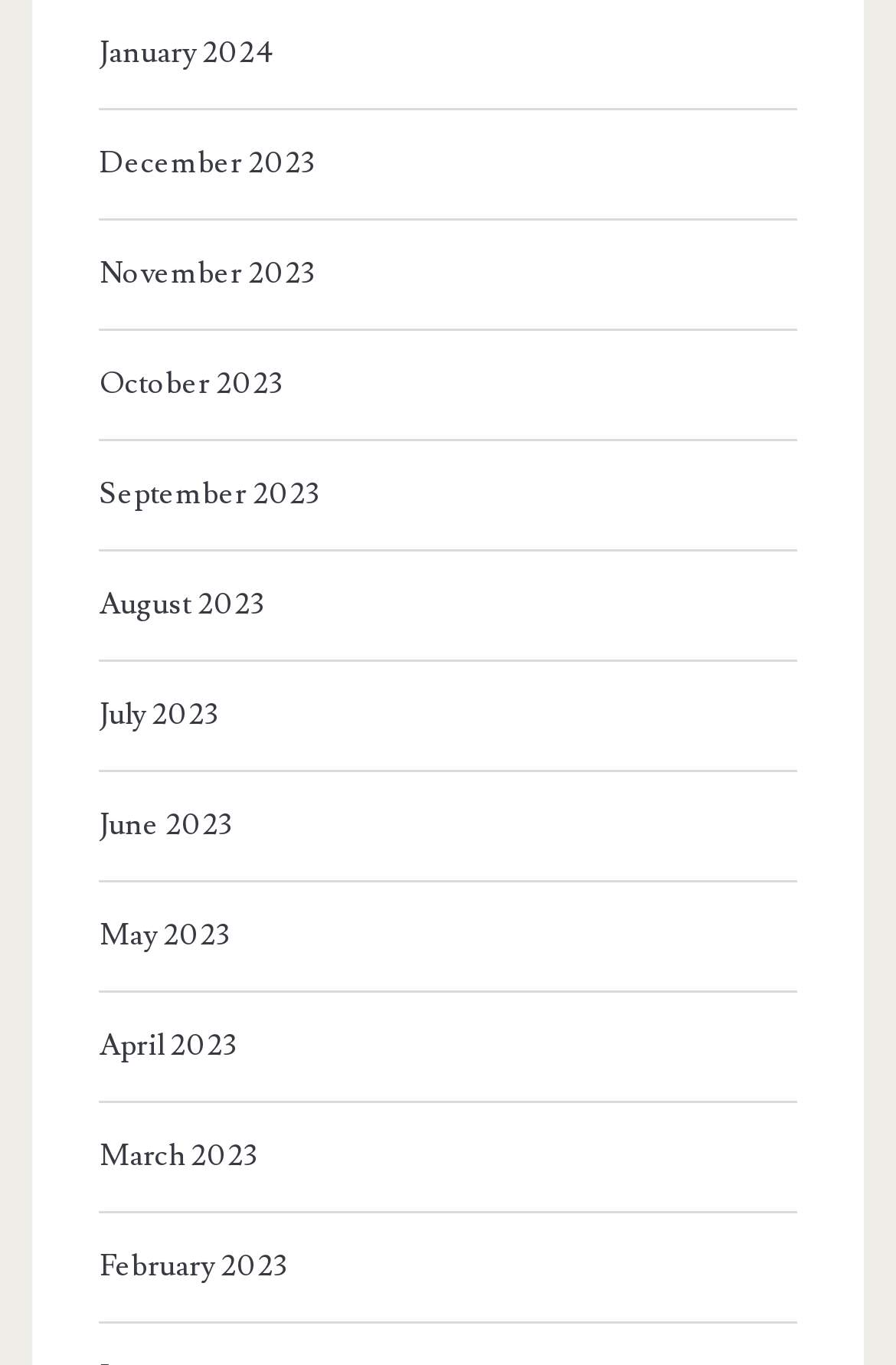Answer the question briefly using a single word or phrase: 
Are all links of the same width?

Yes